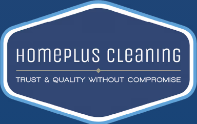Detail everything you observe in the image.

The image features the logo of "HomePlus Cleaning," prominently displayed within a sleek and modern design. The logo is highlighted with elegant typography, showcasing the name "HOMEPLUS CLEANING" in a bold, eye-catching style at the top. Below the name, there is a tagline that reads "TRUST & QUALITY WITHOUT COMPROMISE," emphasizing the company's commitment to high standards in cleaning services. The overall color scheme incorporates rich shades of blue, creating a professional and trustworthy appearance, ideal for a cleaning service dedicated to providing reliable and thorough home care.